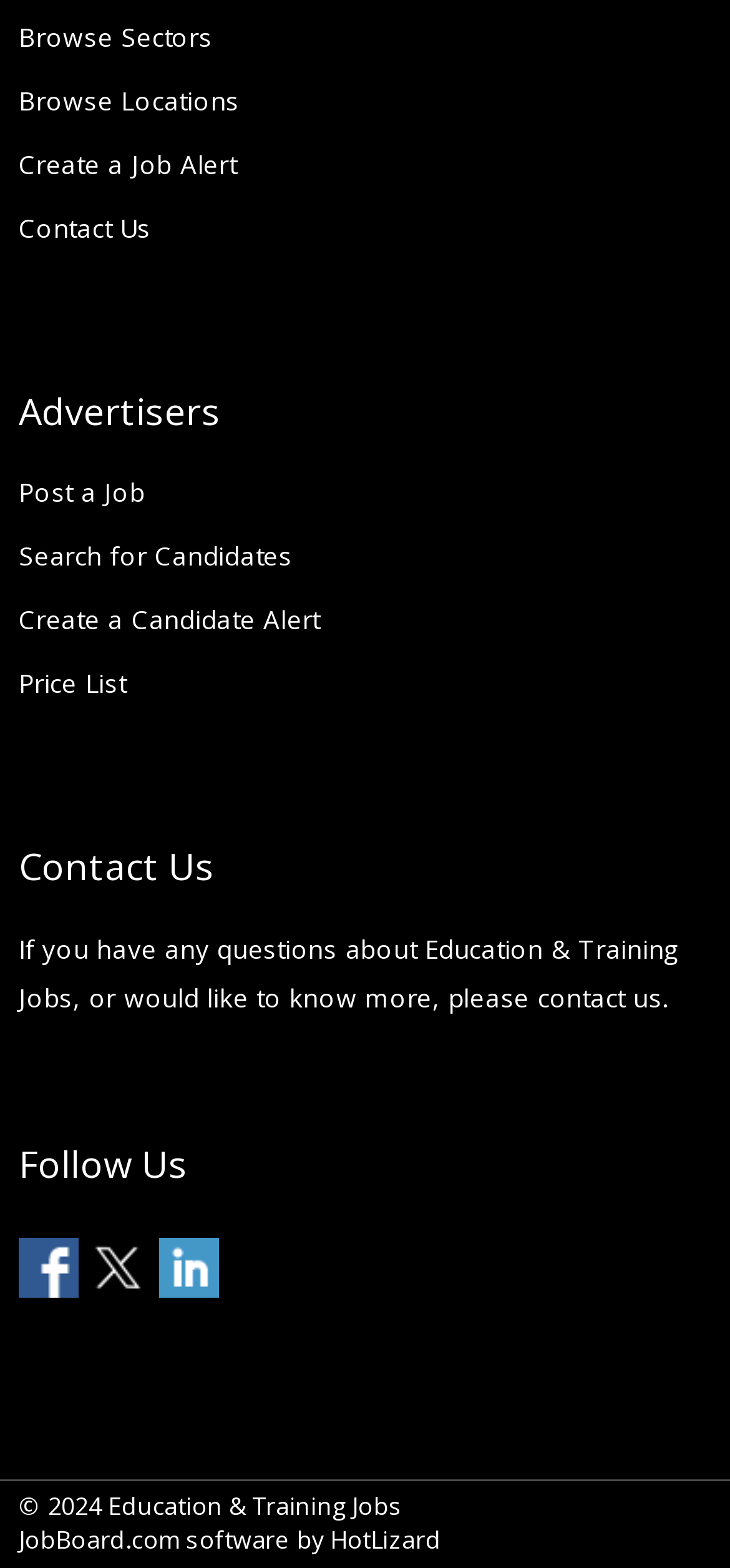Could you provide the bounding box coordinates for the portion of the screen to click to complete this instruction: "Follow us on Facebook"?

[0.026, 0.795, 0.119, 0.818]